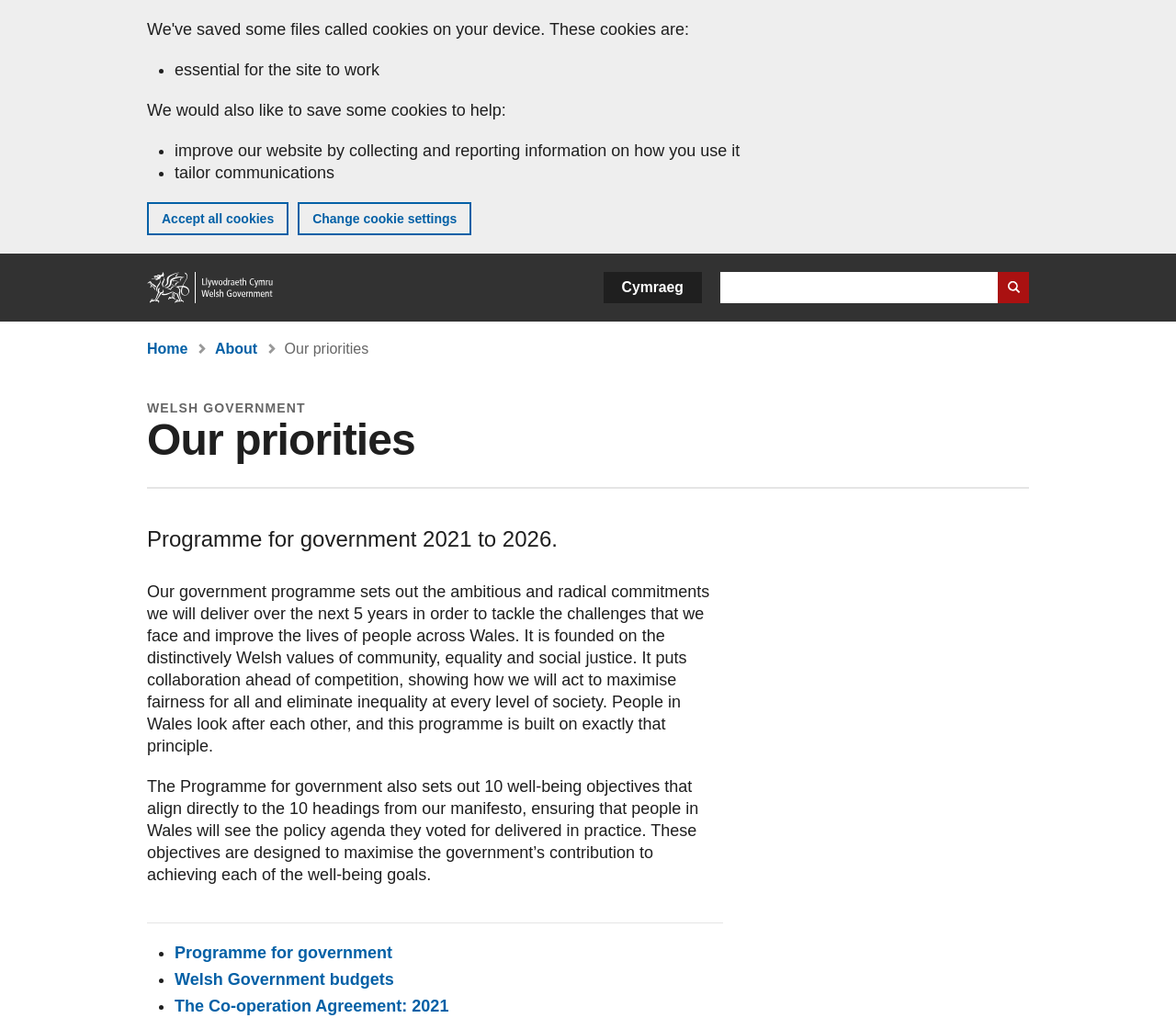Can you determine the bounding box coordinates of the area that needs to be clicked to fulfill the following instruction: "View Programme for government"?

[0.148, 0.927, 0.334, 0.945]